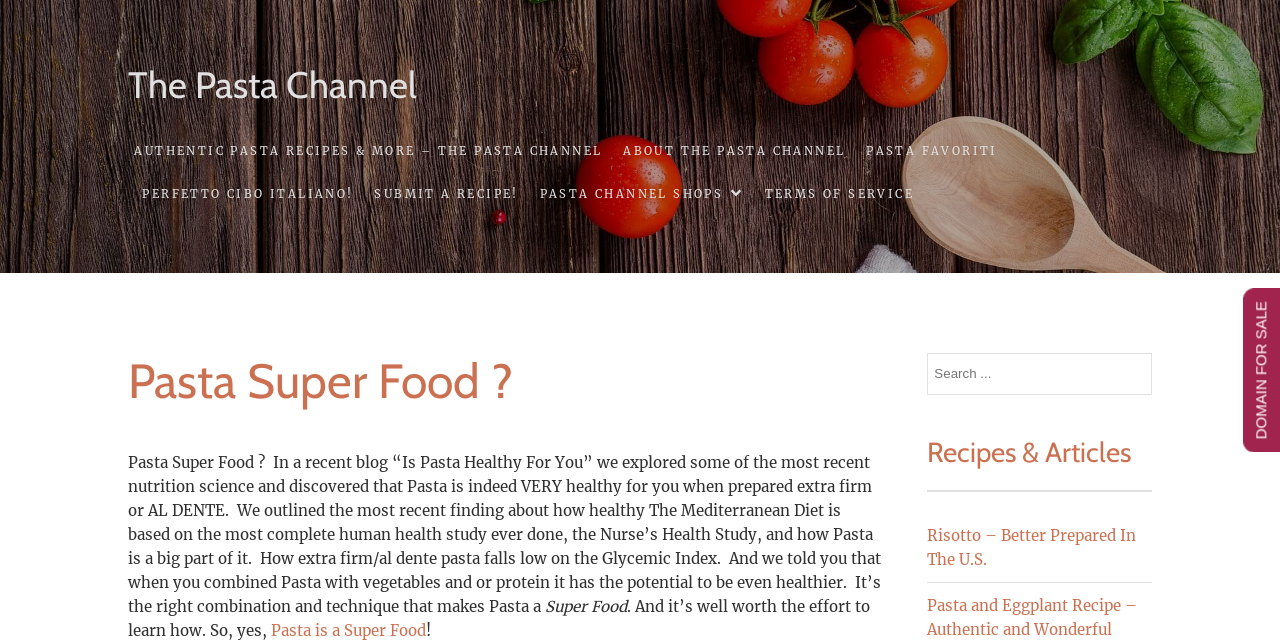Please give a succinct answer to the question in one word or phrase:
What type of content is available on this website?

Authentic pasta recipes and articles